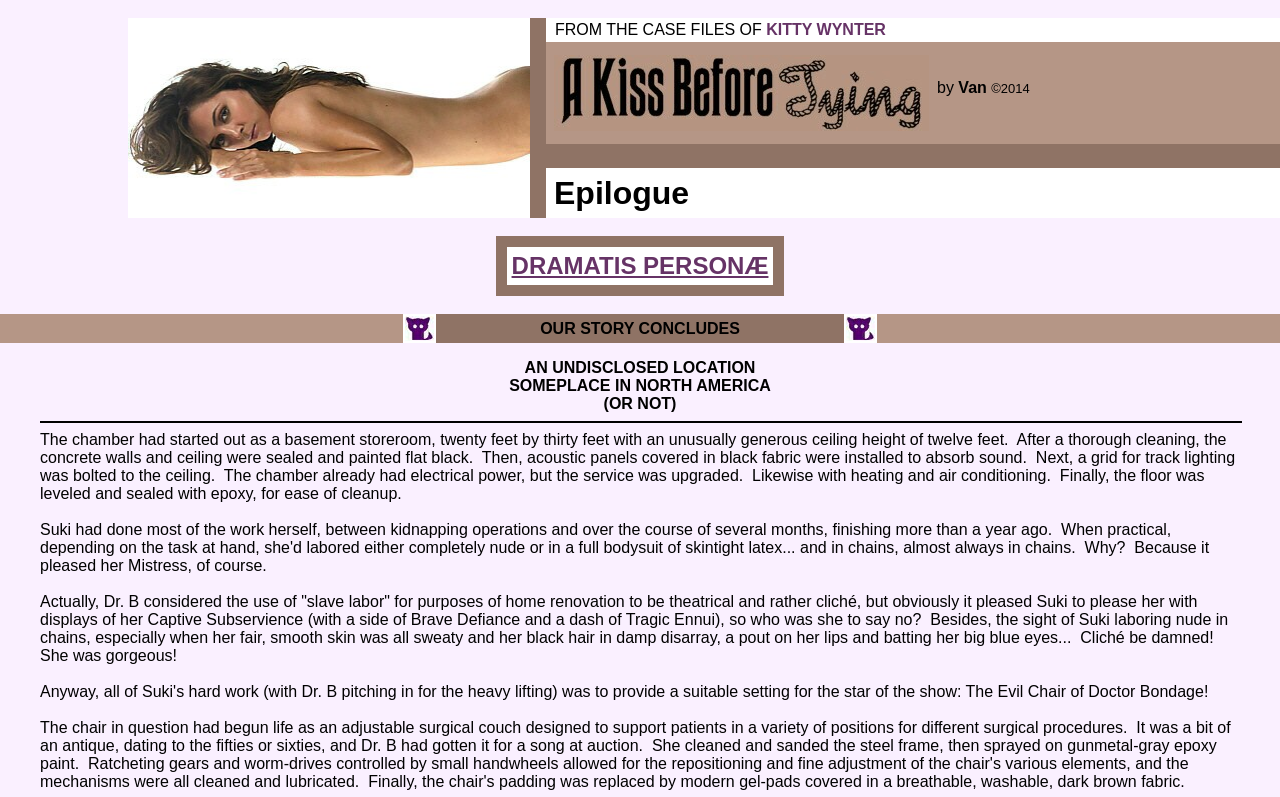Please answer the following question using a single word or phrase: 
What is Dr. B's opinion on 'slave labor'?

She thinks it's cliché